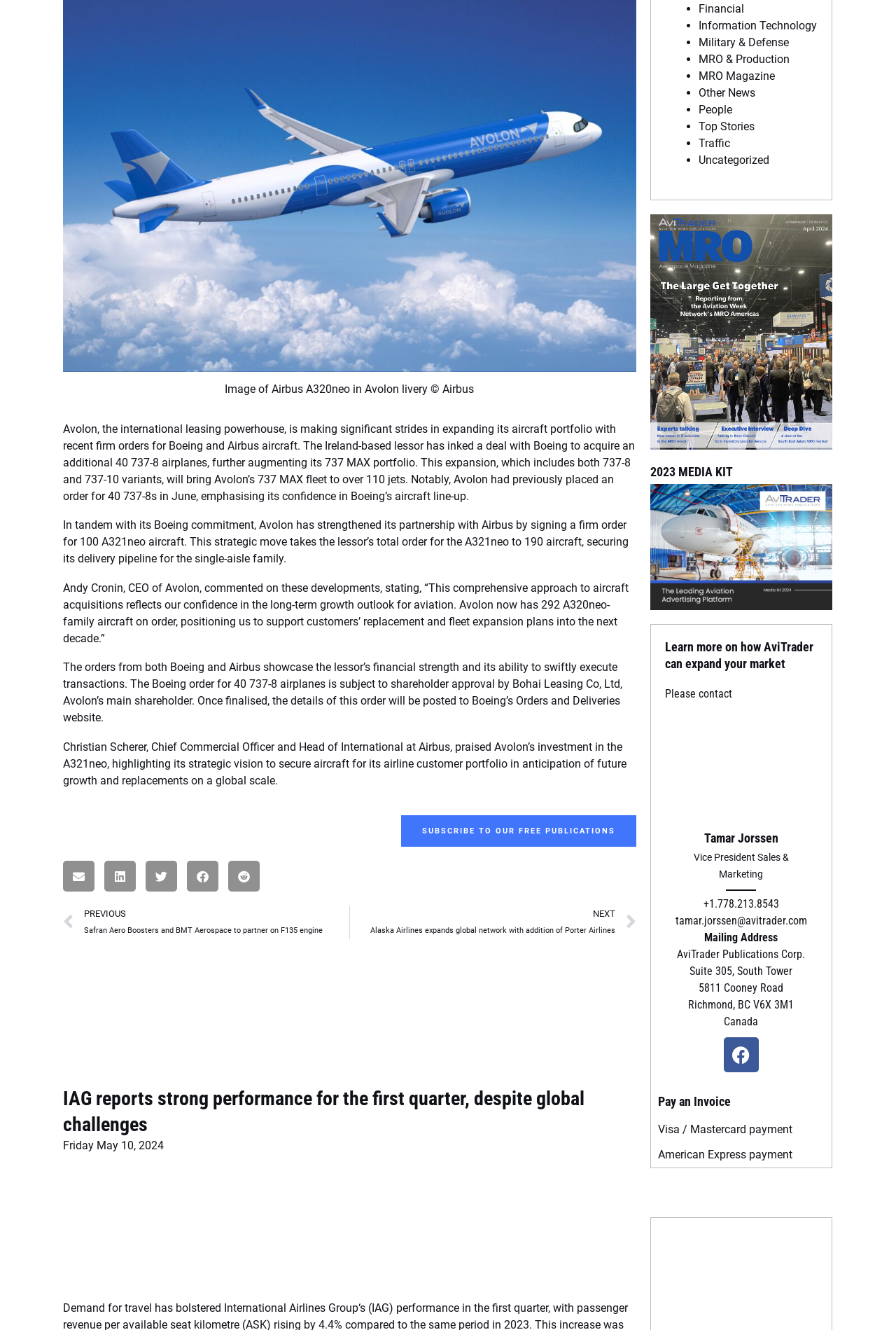Find the bounding box coordinates for the UI element that matches this description: "alt="IAG"".

[0.07, 0.917, 0.305, 0.927]